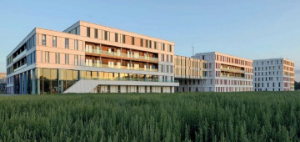Describe every important feature and element in the image comprehensively.

The image depicts a modern architectural complex, characterized by sleek lines and contemporary design. The buildings feature a combination of large windows and clean, symmetrical façades, allowing natural light to fill the spaces. Set against a backdrop of a clear blue sky, the structures stand out prominently, harmonizing with the surrounding landscape of tall, lush greenery in the foreground. This scene likely captures a premium research or educational facility, indicative of innovation and contemporary living, offering a welcoming and professional environment. The overall aesthetic exudes a sense of openness and modernity, reflecting the advanced nature of the work conducted within.